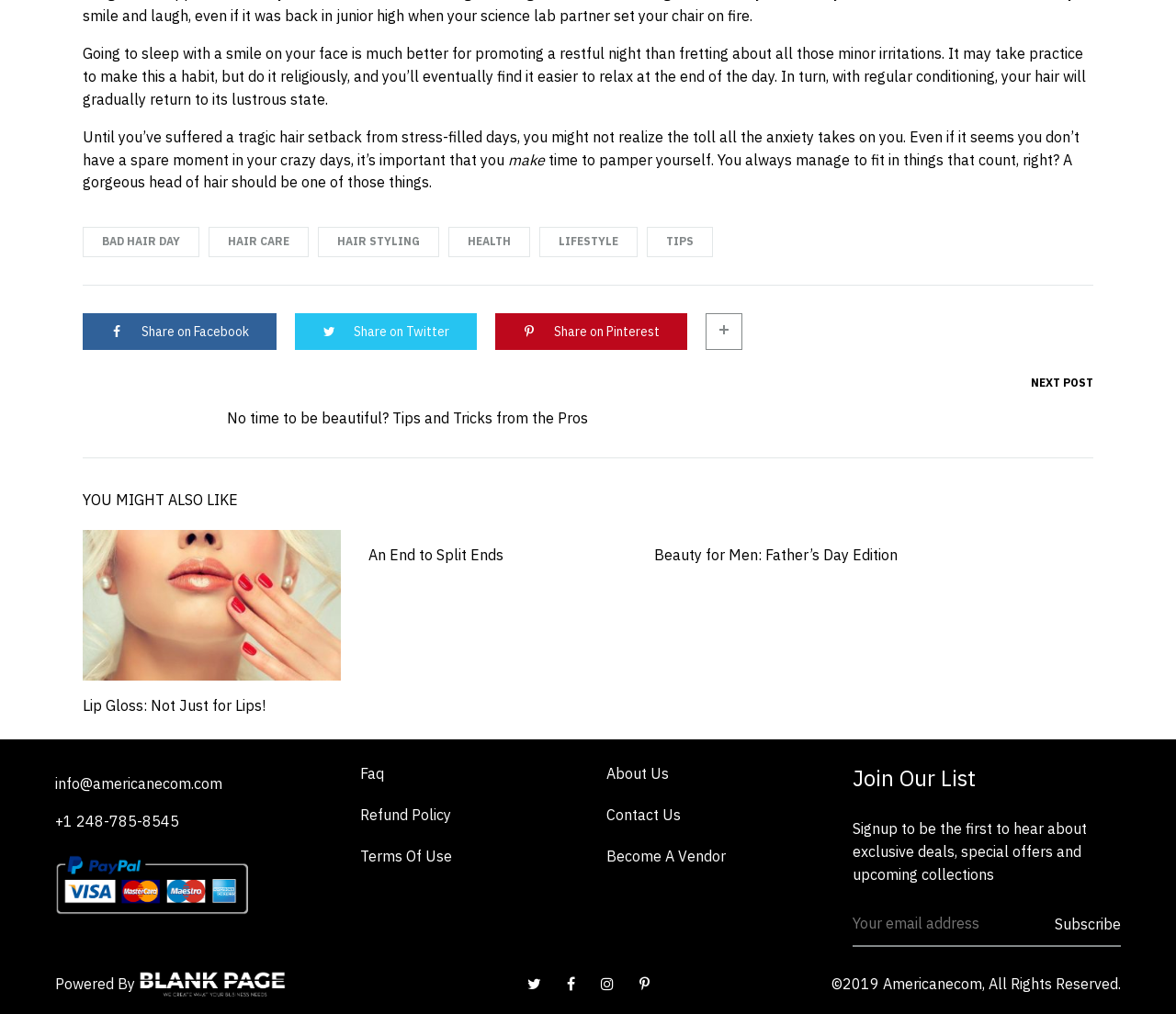Provide a brief response to the question below using one word or phrase:
What is the topic of the first paragraph?

Hair care